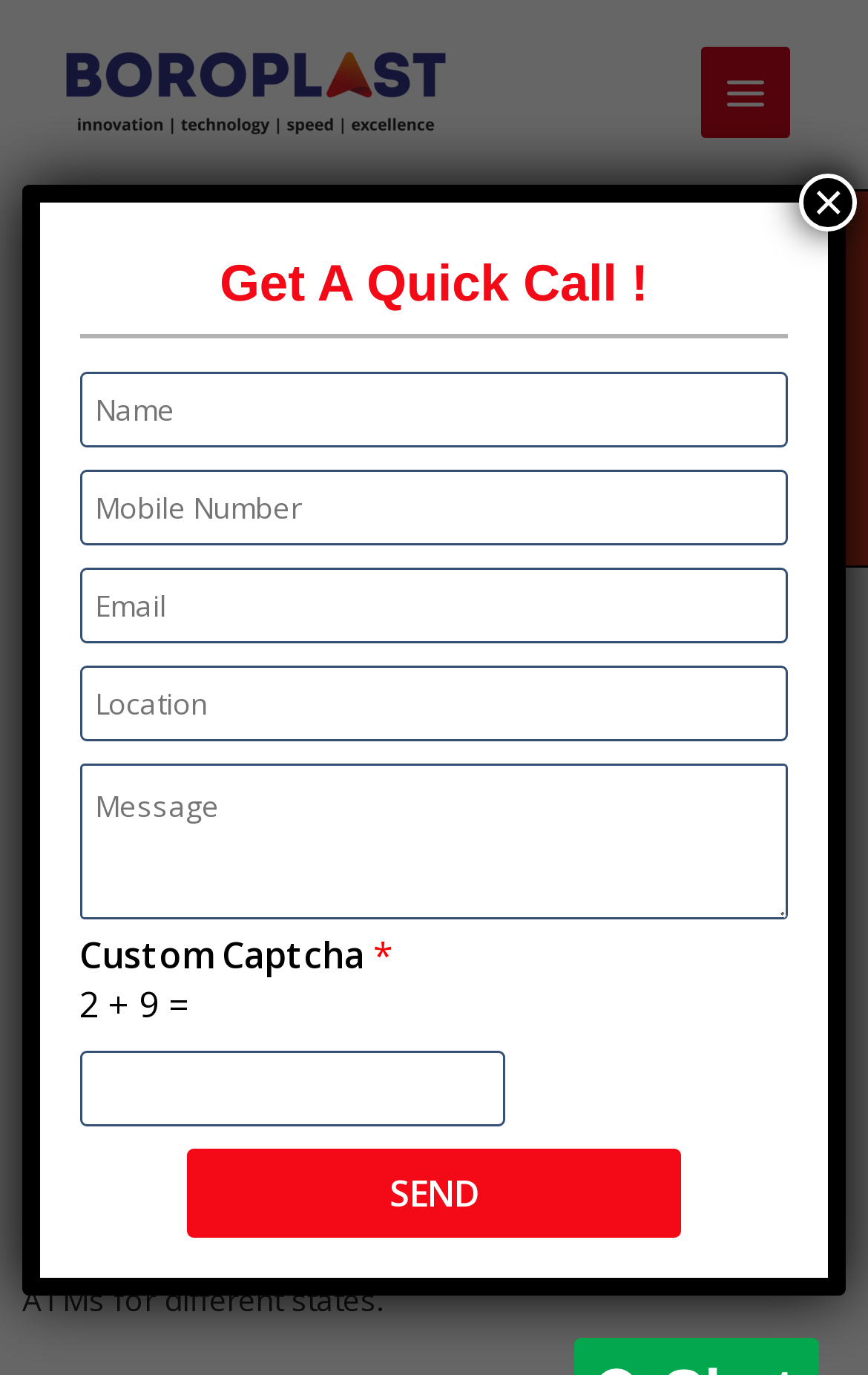Determine the title of the webpage and give its text content.

Portable Water ATM Manufacturers in Mumbai, Gujarat, Goa